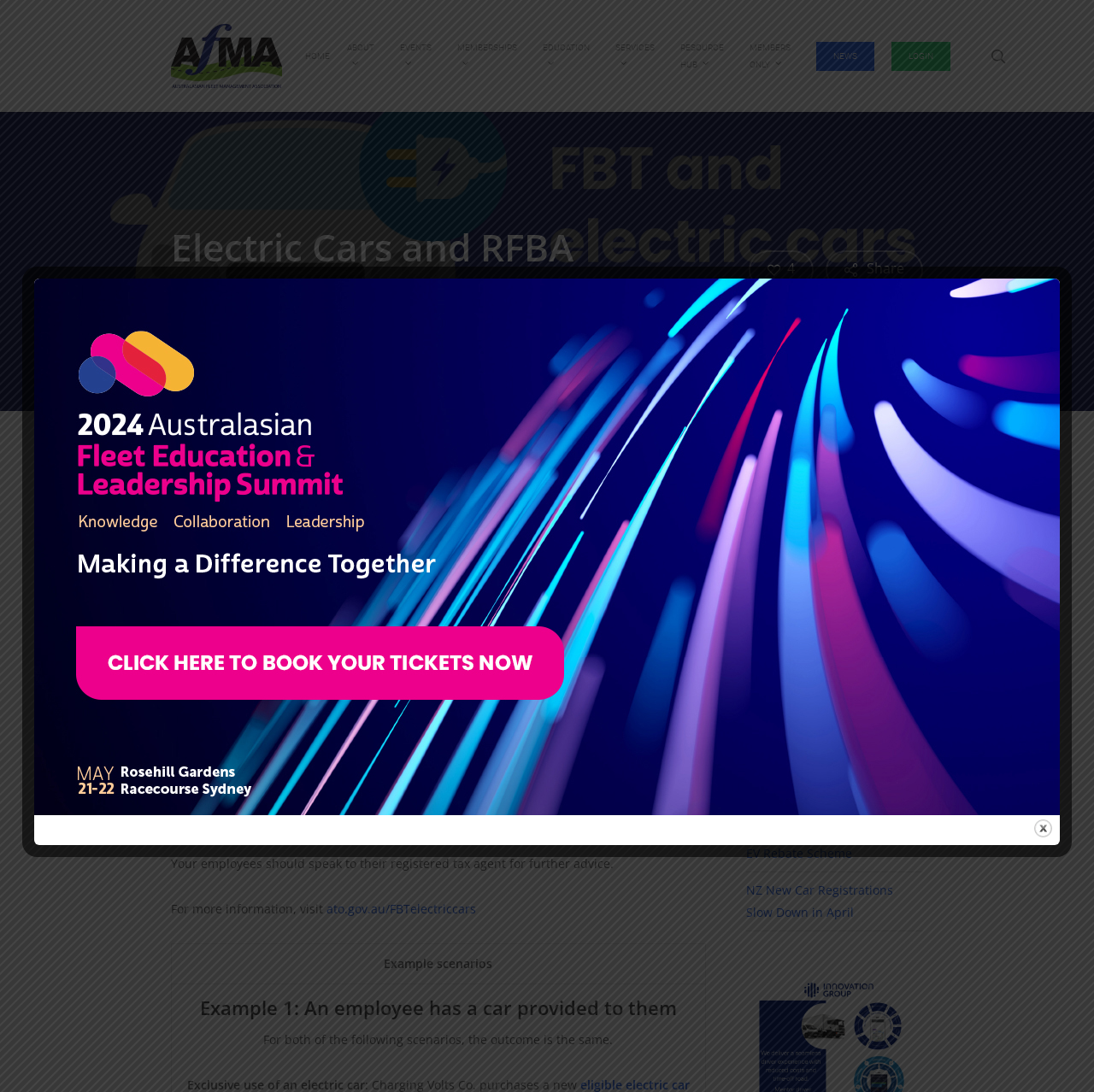Identify the bounding box coordinates for the element you need to click to achieve the following task: "Learn more about the consequences of having a reportable fringe benefits amount". The coordinates must be four float values ranging from 0 to 1, formatted as [left, top, right, bottom].

[0.156, 0.721, 0.615, 0.757]